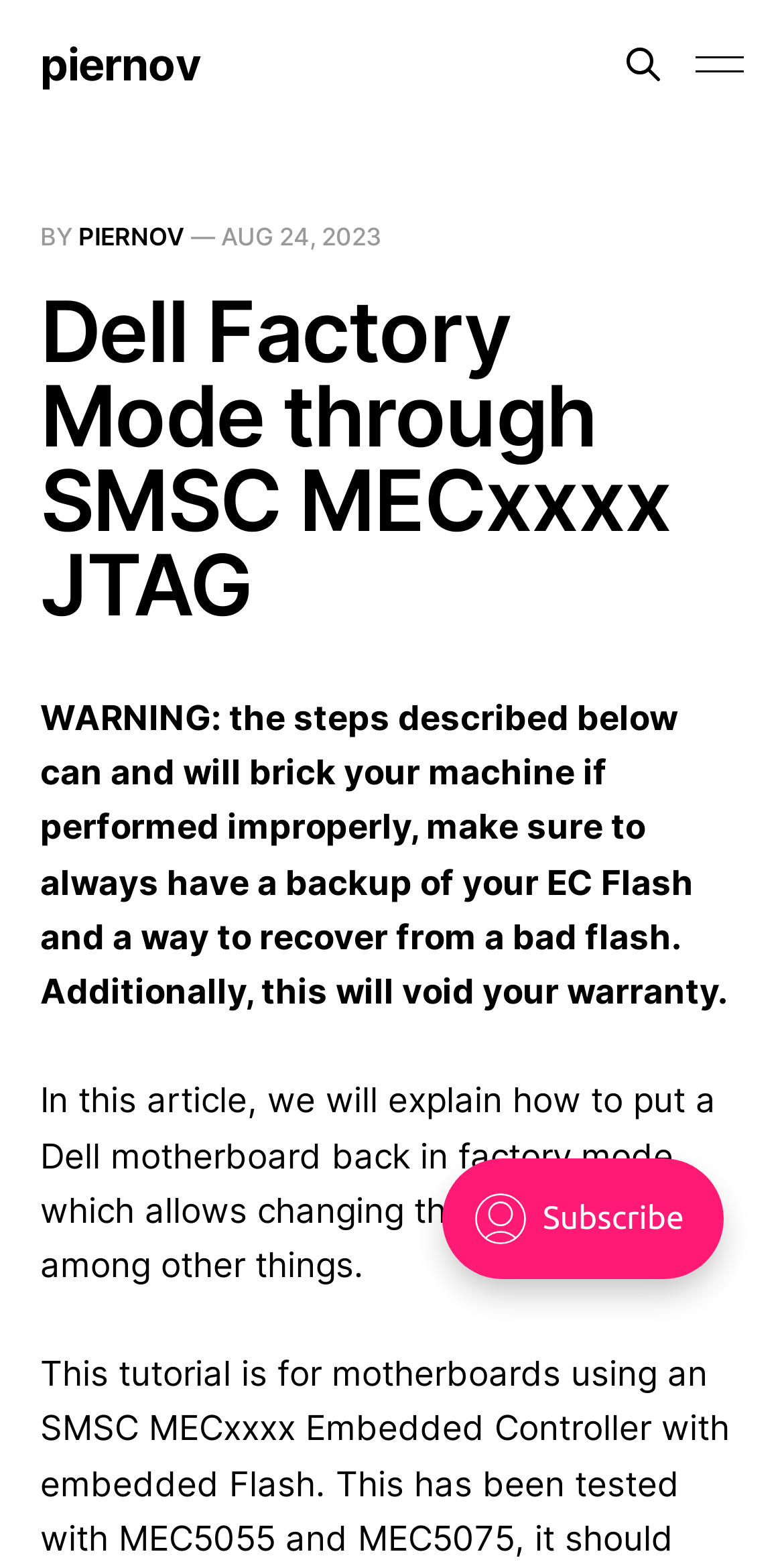Locate the UI element described by parent_node: piernov in the provided webpage screenshot. Return the bounding box coordinates in the format (top-left x, top-left y, bottom-right x, bottom-right y), ensuring all values are between 0 and 1.

[0.879, 0.022, 0.956, 0.06]